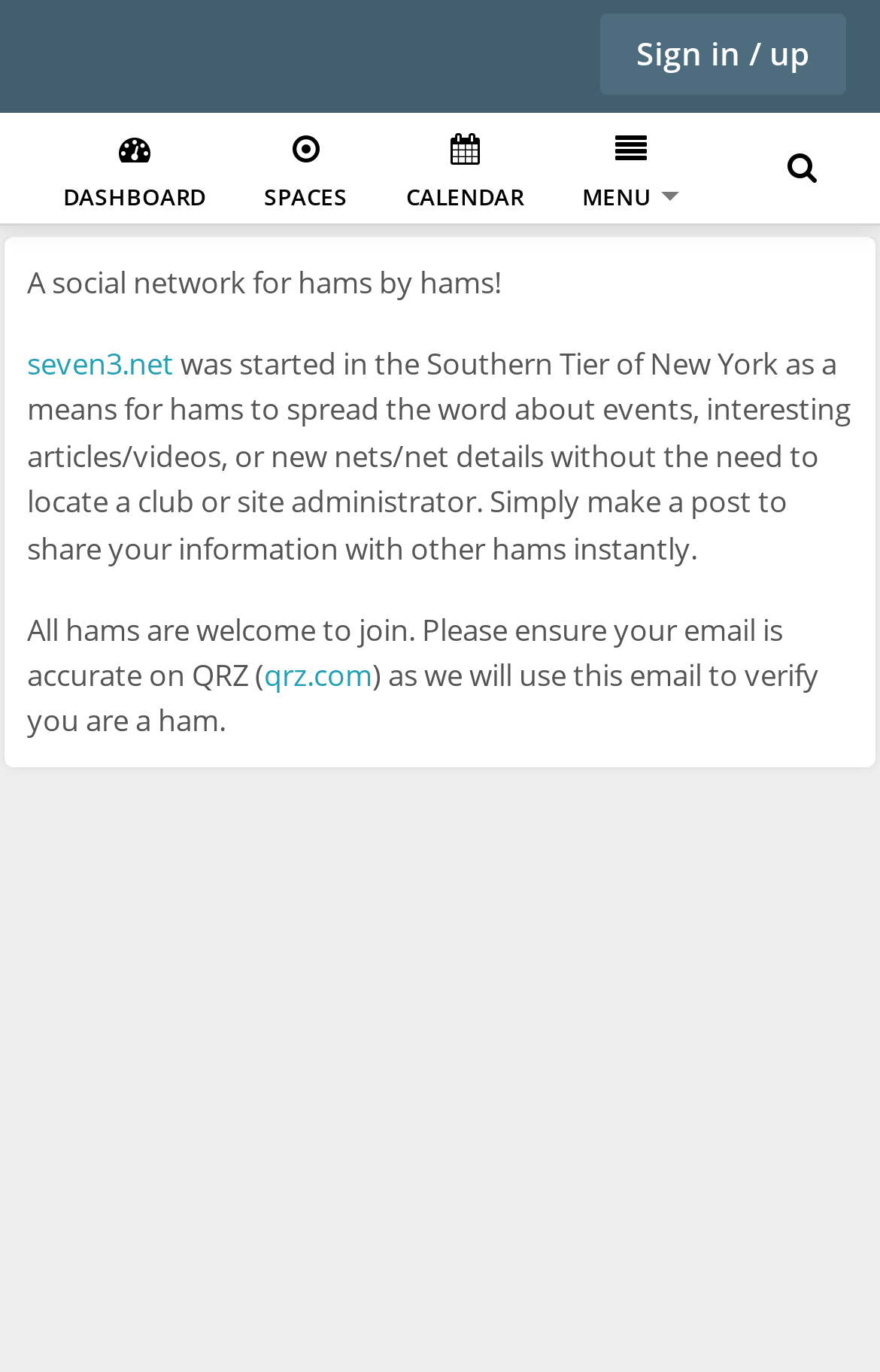Identify the bounding box coordinates of the section that should be clicked to achieve the task described: "Sign in or up".

[0.682, 0.01, 0.962, 0.069]